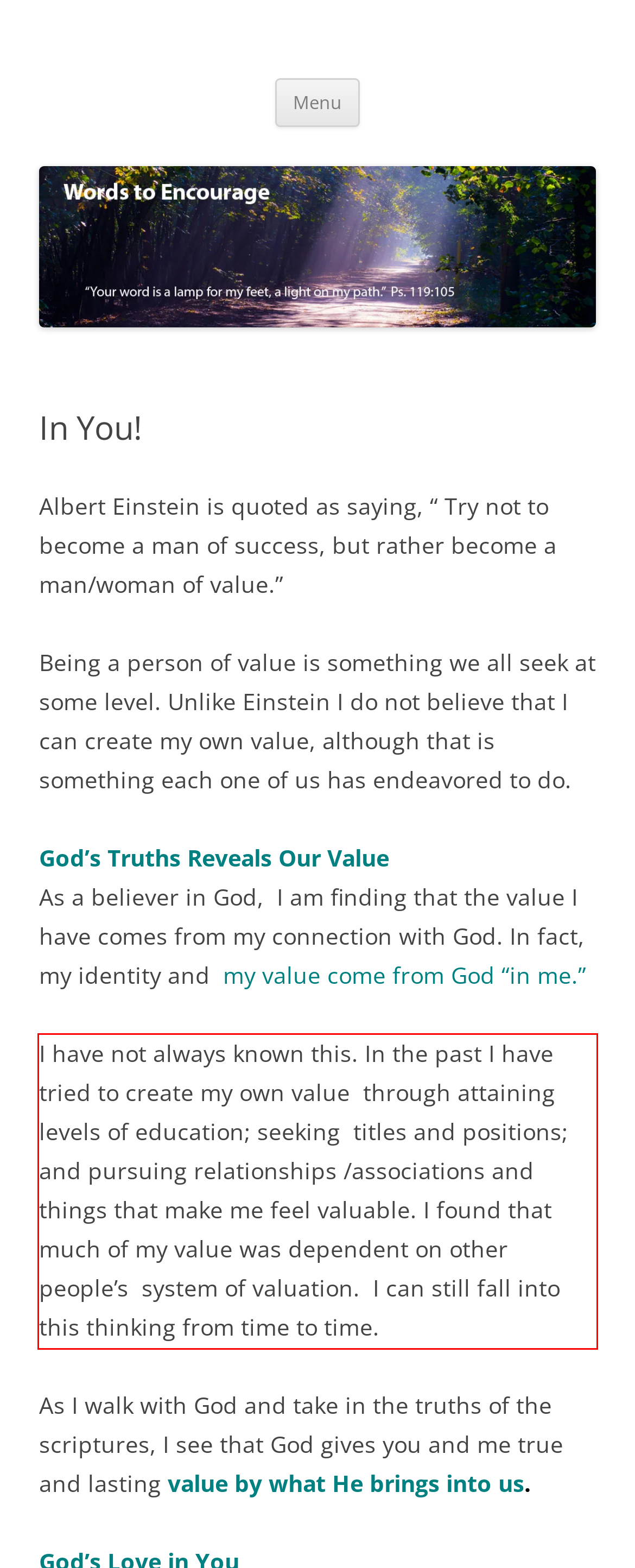Please identify and extract the text content from the UI element encased in a red bounding box on the provided webpage screenshot.

I have not always known this. In the past I have tried to create my own value through attaining levels of education; seeking titles and positions; and pursuing relationships /associations and things that make me feel valuable. I found that much of my value was dependent on other people’s system of valuation. I can still fall into this thinking from time to time.